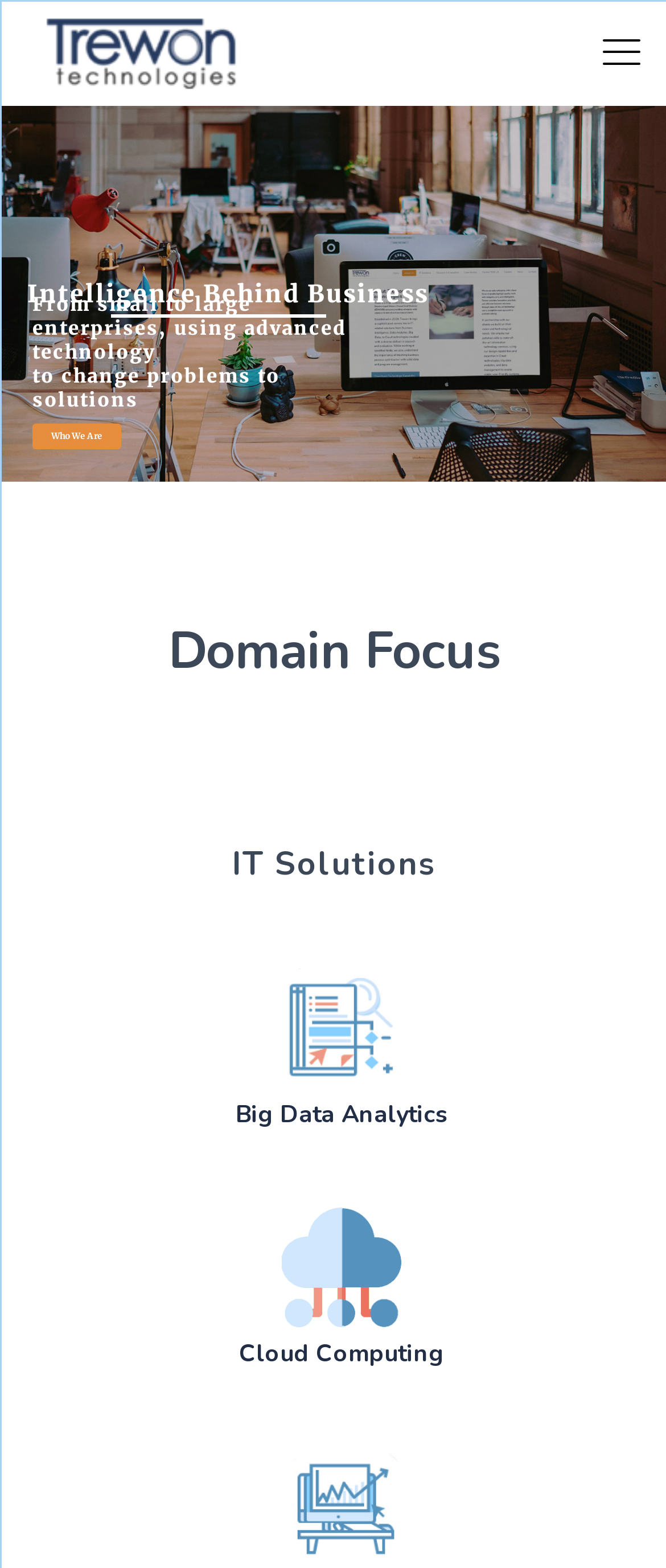From the element description: "Big Data Analytics", extract the bounding box coordinates of the UI element. The coordinates should be expressed as four float numbers between 0 and 1, in the order [left, top, right, bottom].

[0.177, 0.618, 0.849, 0.737]